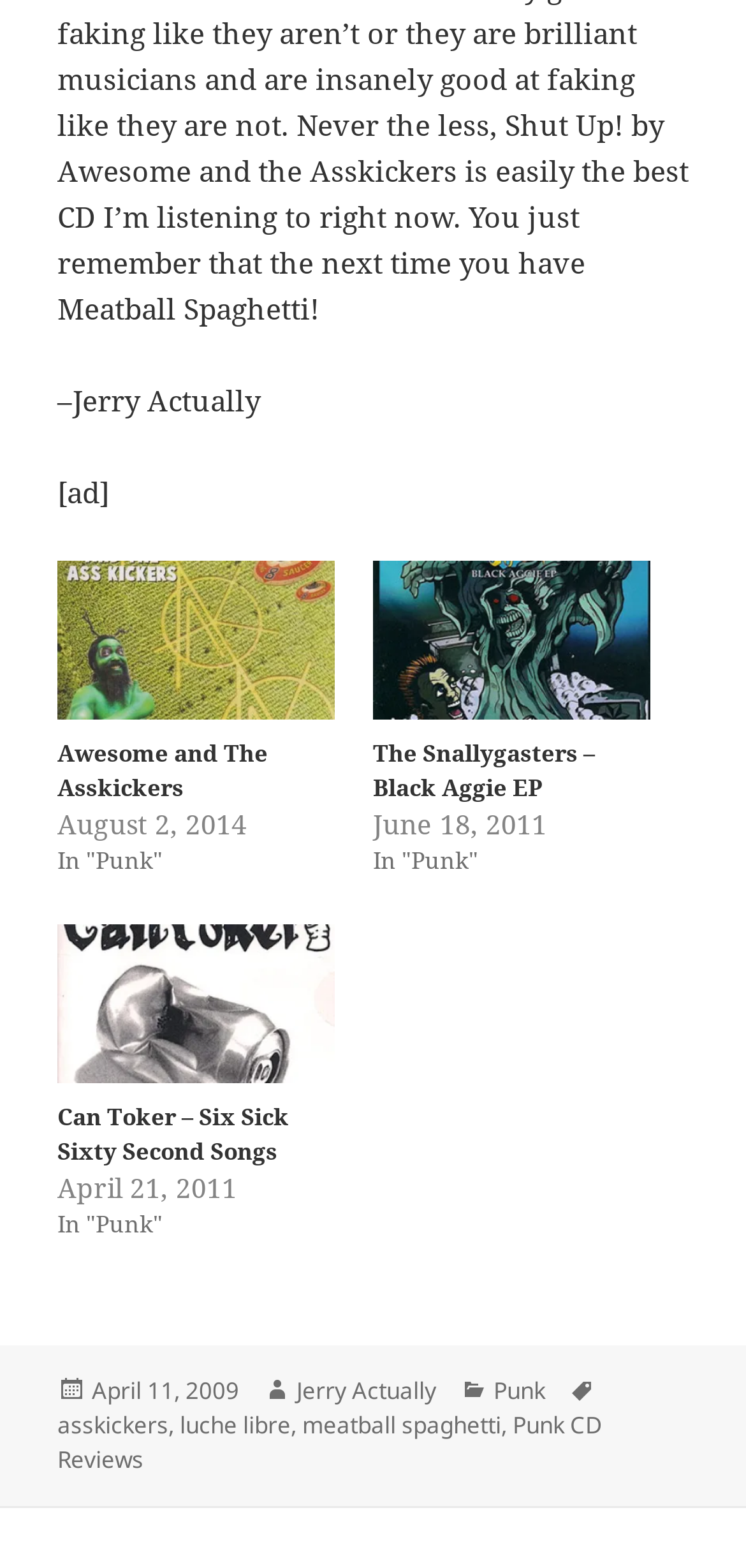Using the information in the image, give a comprehensive answer to the question: 
What is the name of the author?

The author's name is mentioned in the footer section of the webpage, where it says 'Author' followed by a link to 'Jerry Actually'.